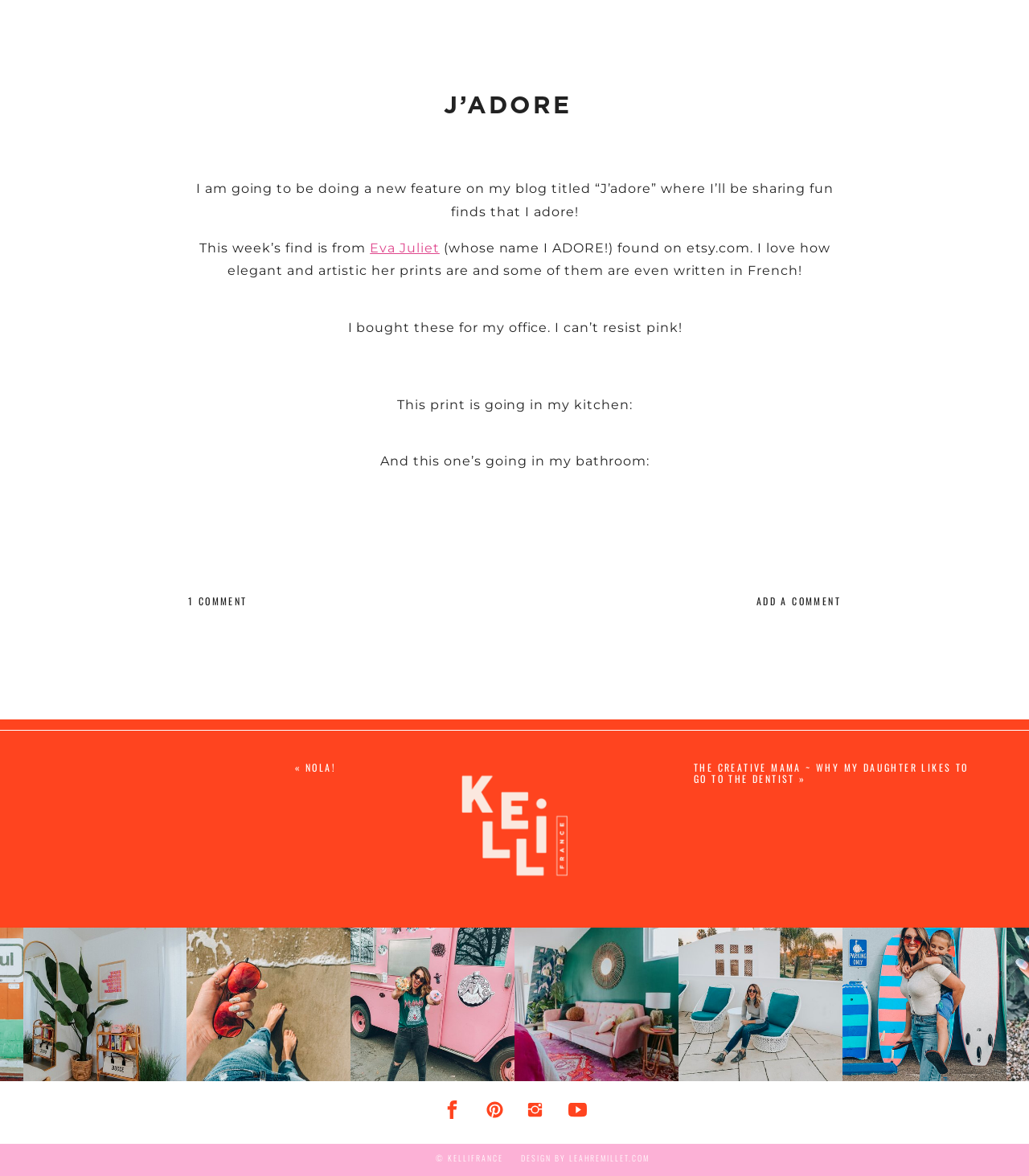Please determine the bounding box coordinates for the UI element described as: "NOLA!".

[0.297, 0.647, 0.327, 0.658]